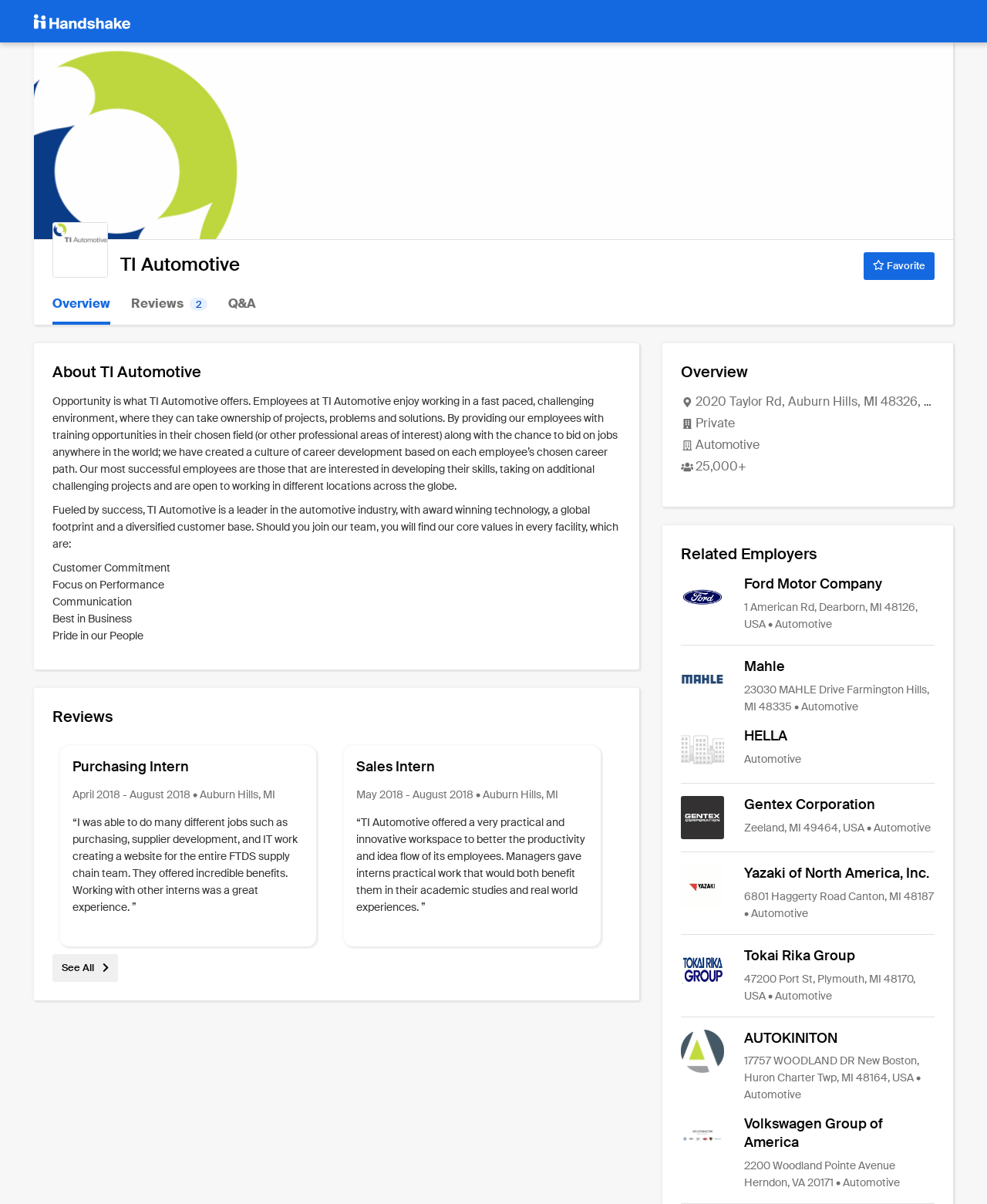Can you find the bounding box coordinates for the element that needs to be clicked to execute this instruction: "View the details of 'Ford Motor Company'"? The coordinates should be given as four float numbers between 0 and 1, i.e., [left, top, right, bottom].

[0.69, 0.478, 0.947, 0.525]